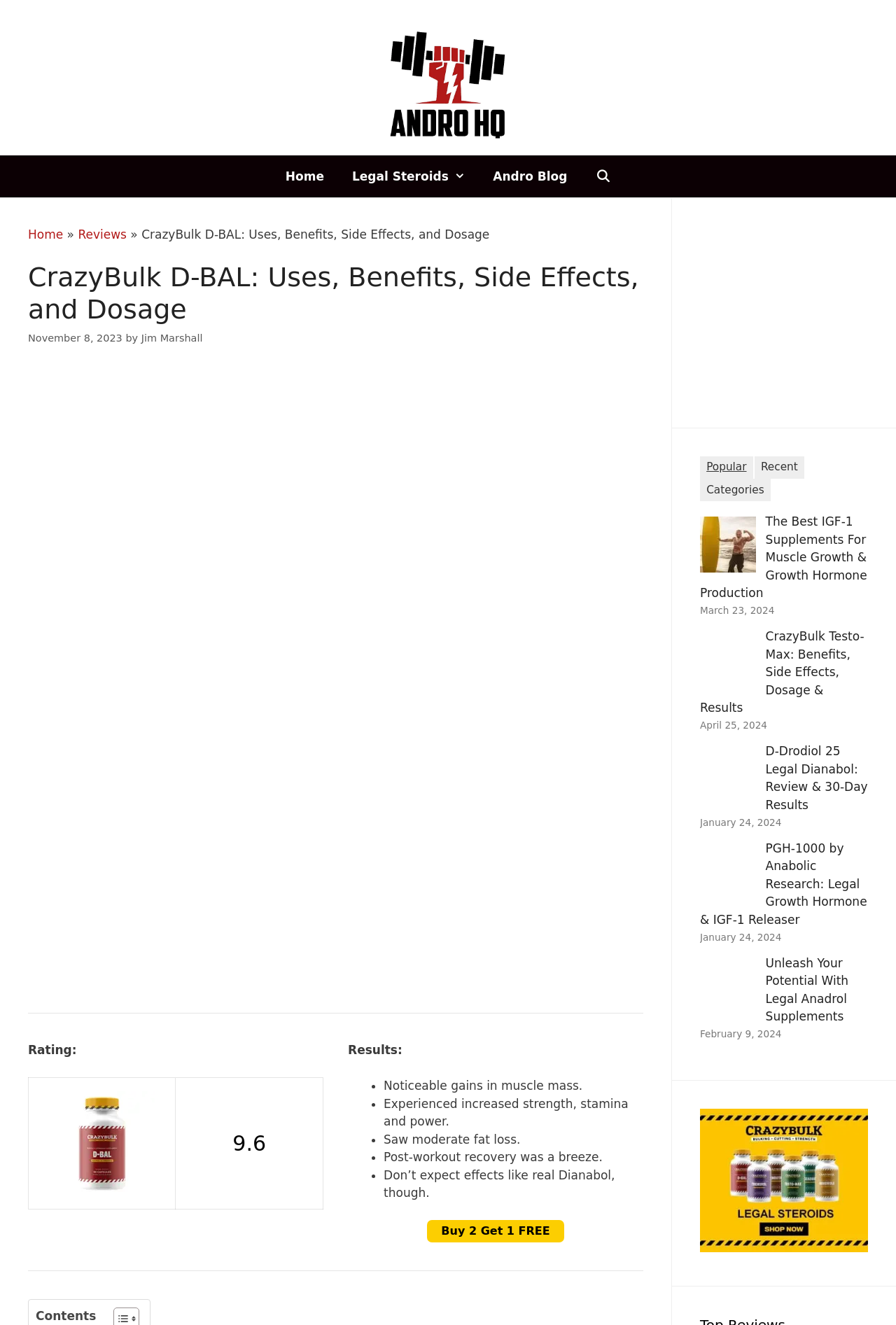What is the benefit of using D-BAL?
Refer to the image and provide a thorough answer to the question.

The benefits of using D-BAL are listed on the webpage, and one of the benefits is 'Noticeable gains in muscle mass', which is indicated by a list marker and a static text.